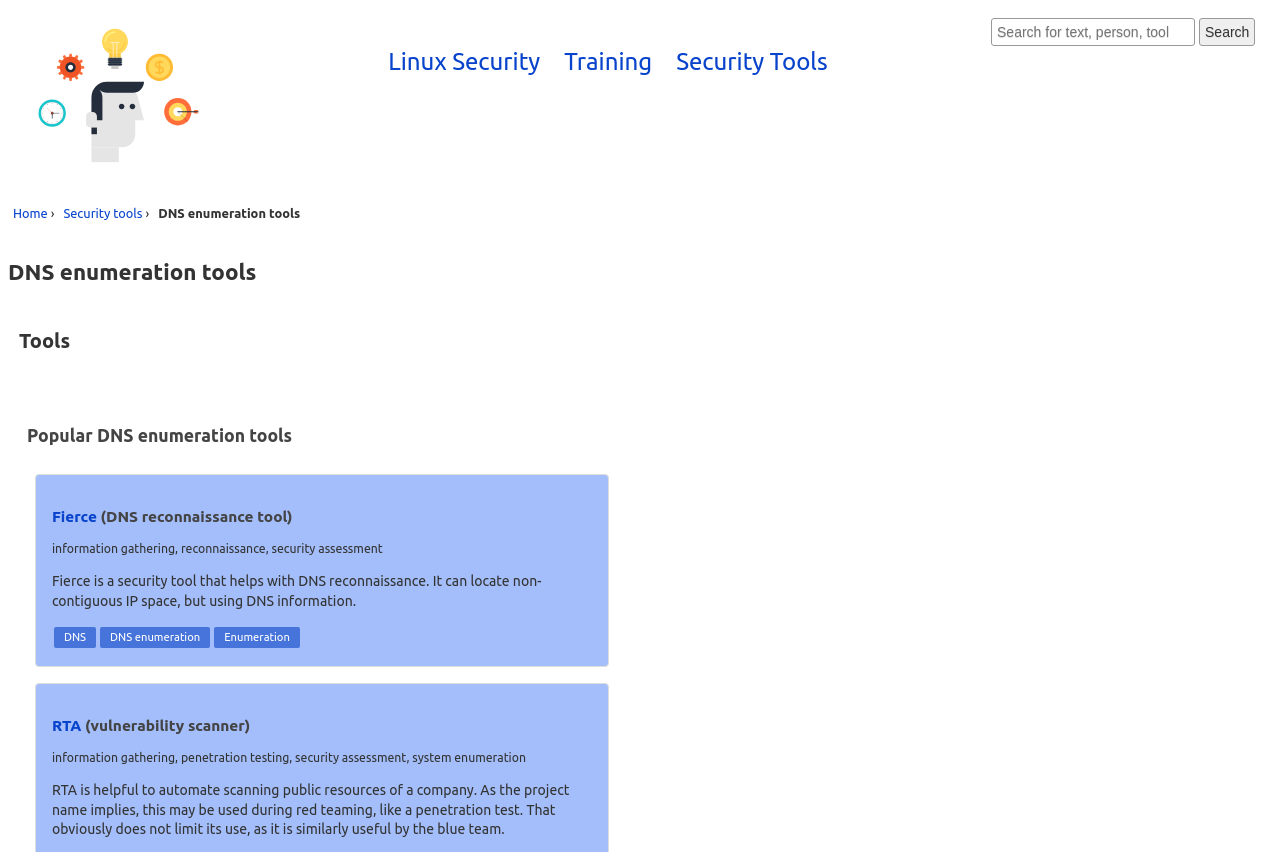What is the name of the website? Look at the image and give a one-word or short phrase answer.

Linux Security Expert